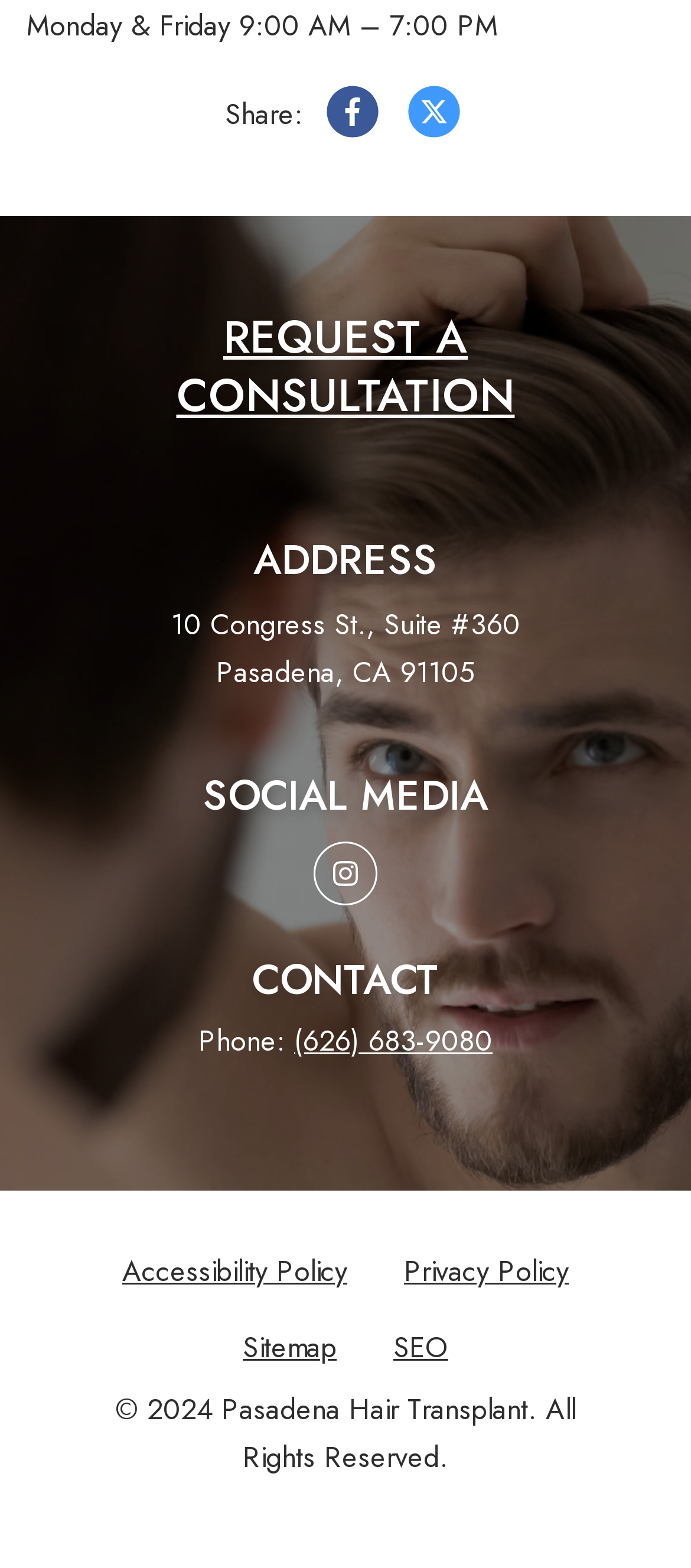How can I contact the business by phone?
Please provide an in-depth and detailed response to the question.

I found the phone number by looking at the section labeled 'CONTACT', where it says 'Phone:' and provides the phone number.